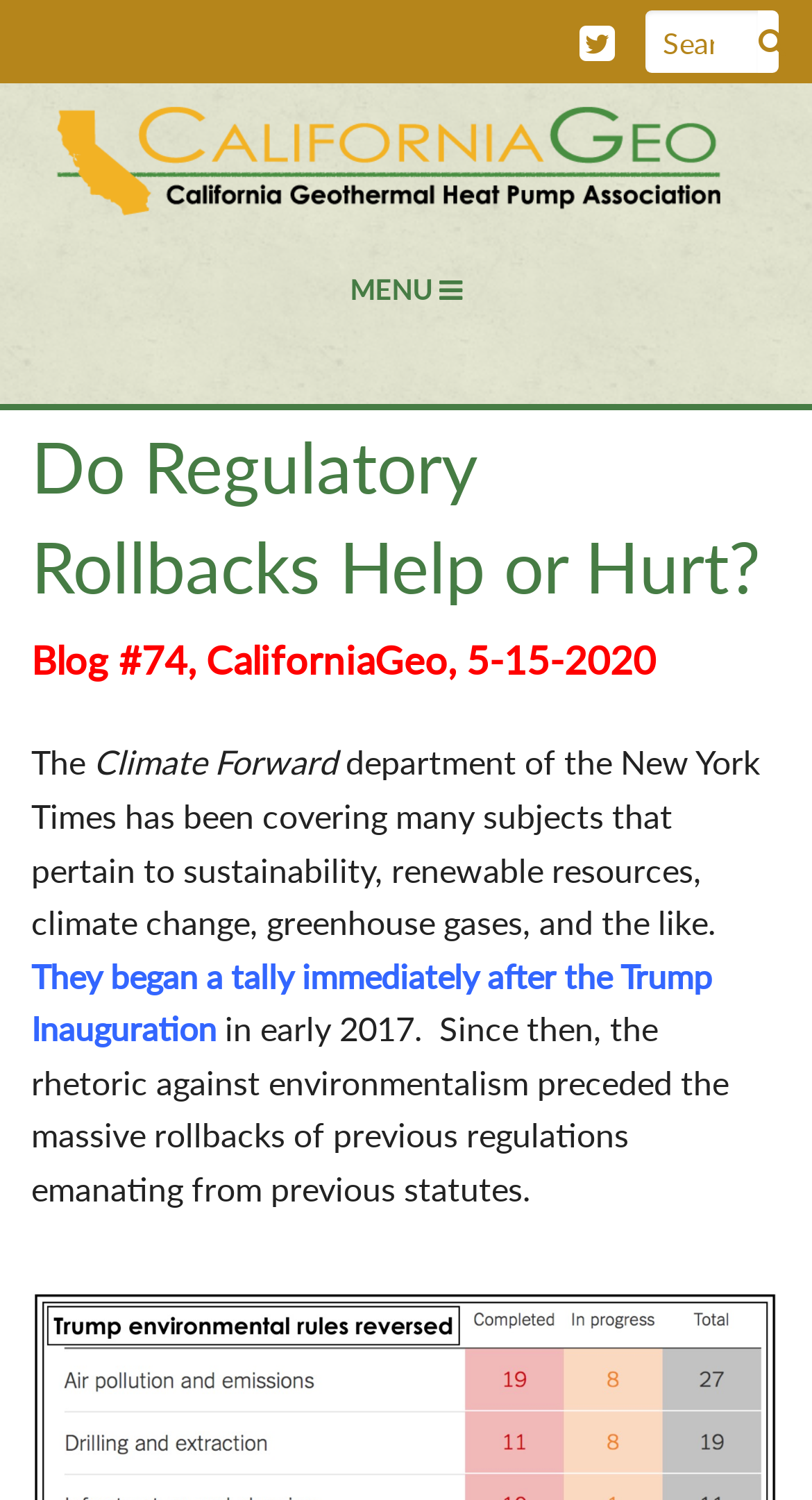For the given element description GHPs In California, determine the bounding box coordinates of the UI element. The coordinates should follow the format (top-left x, top-left y, bottom-right x, bottom-right y) and be within the range of 0 to 1.

[0.038, 0.443, 0.962, 0.512]